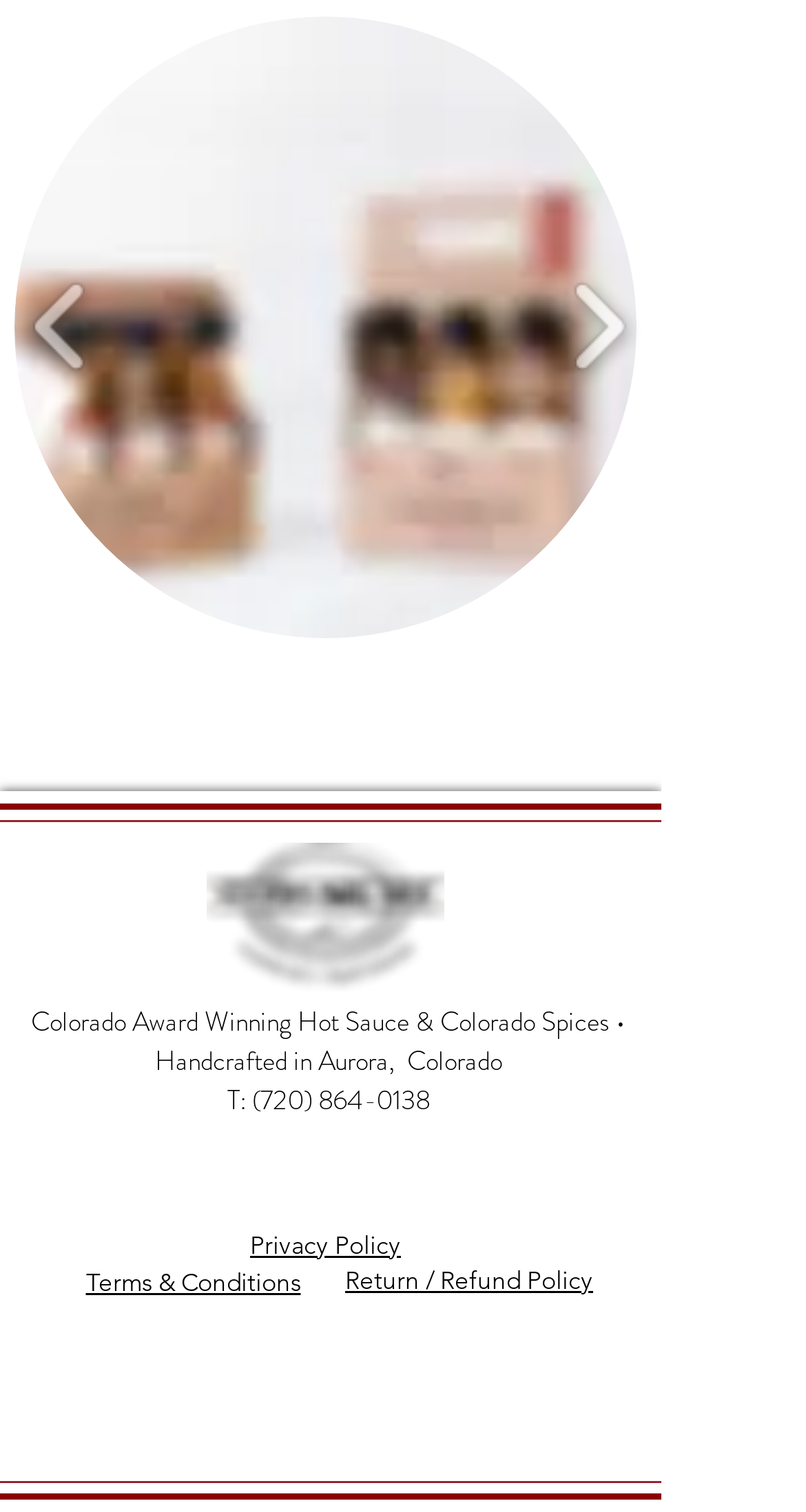What is the location of the company?
Examine the image closely and answer the question with as much detail as possible.

The location of the company can be found in the StaticText element with the text 'Colorado Award Winning Hot Sauce & Colorado Spices • Handcrafted in Aurora, Colorado'.